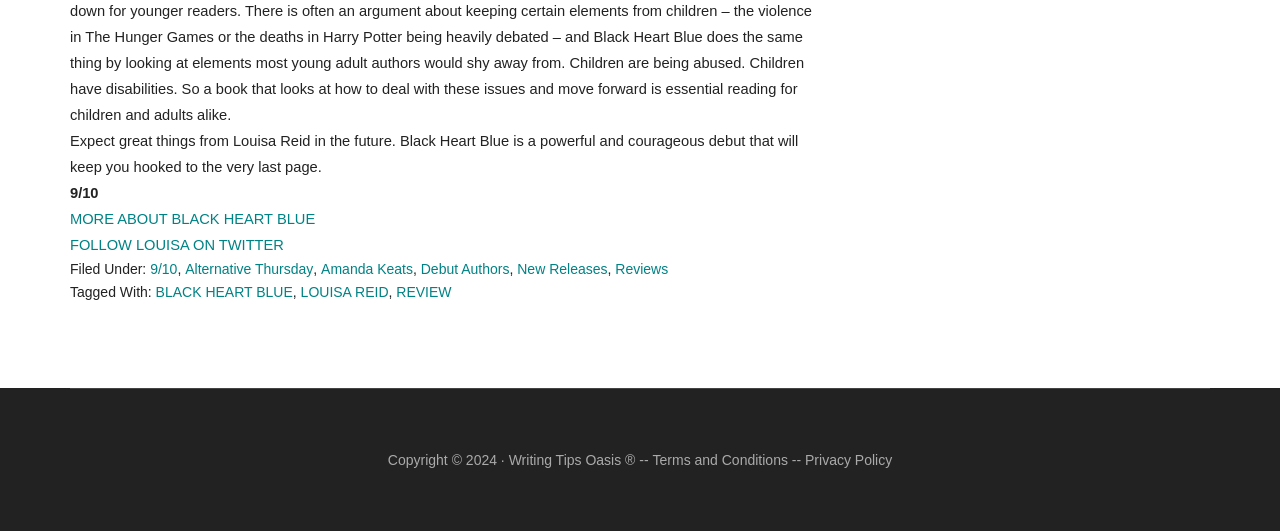Give a one-word or short phrase answer to the question: 
What is the category of the book review?

Alternative Thursday